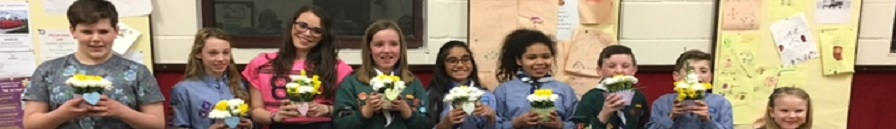Describe the image with as much detail as possible.

The image depicts a joyful group of children from the 20th Gillingham Scout Group, proudly holding their handmade flower pots. Each child is dressed in their respective Scout uniforms, showcasing a sense of community and camaraderie. Their smiles reflect the pride of their accomplishment, likely during a creative activity or craft session. Behind them, colorful drawings and notes are pinned to the wall, adding a vibrant backdrop to this memorable moment. The atmosphere is one of fun and achievement, highlighting the spirit of scouting and teamwork.